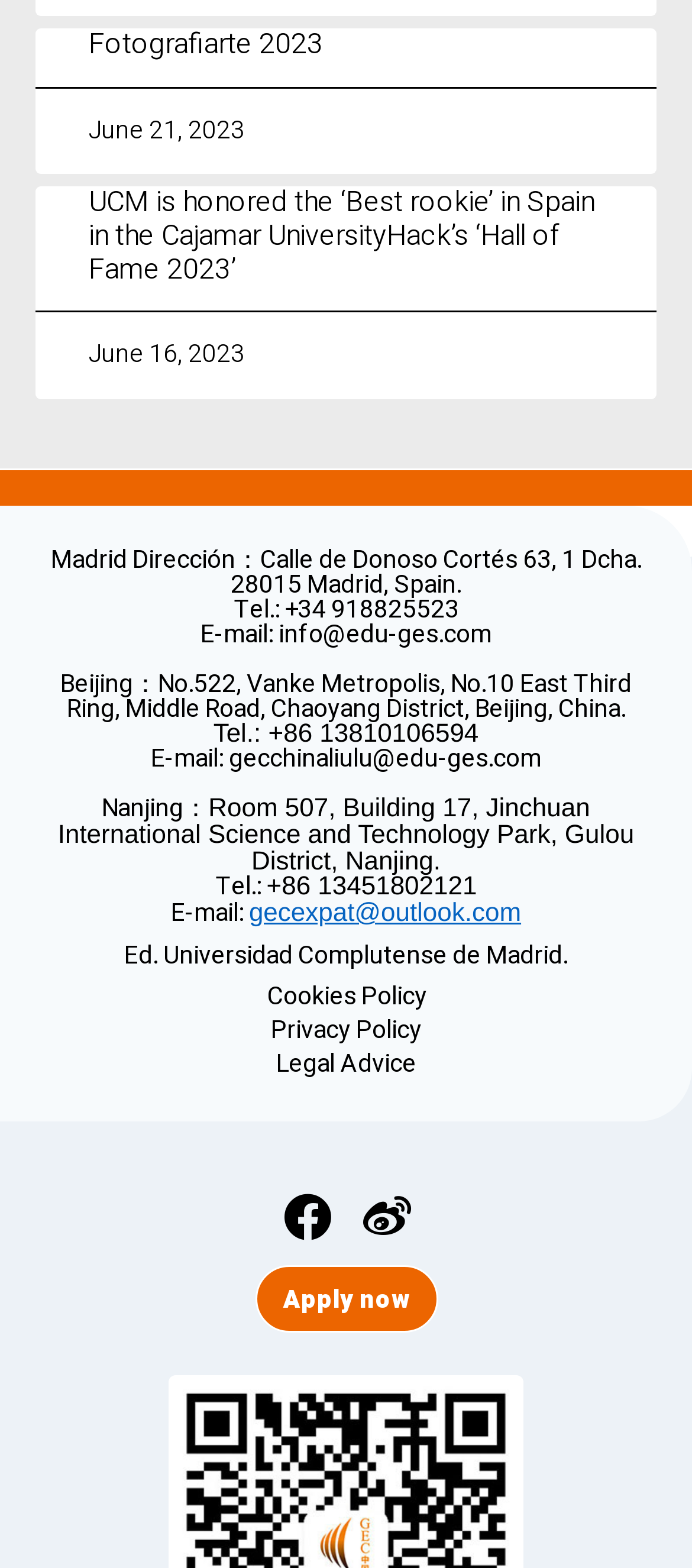Please give a short response to the question using one word or a phrase:
What is the date of the first article?

June 21, 2023